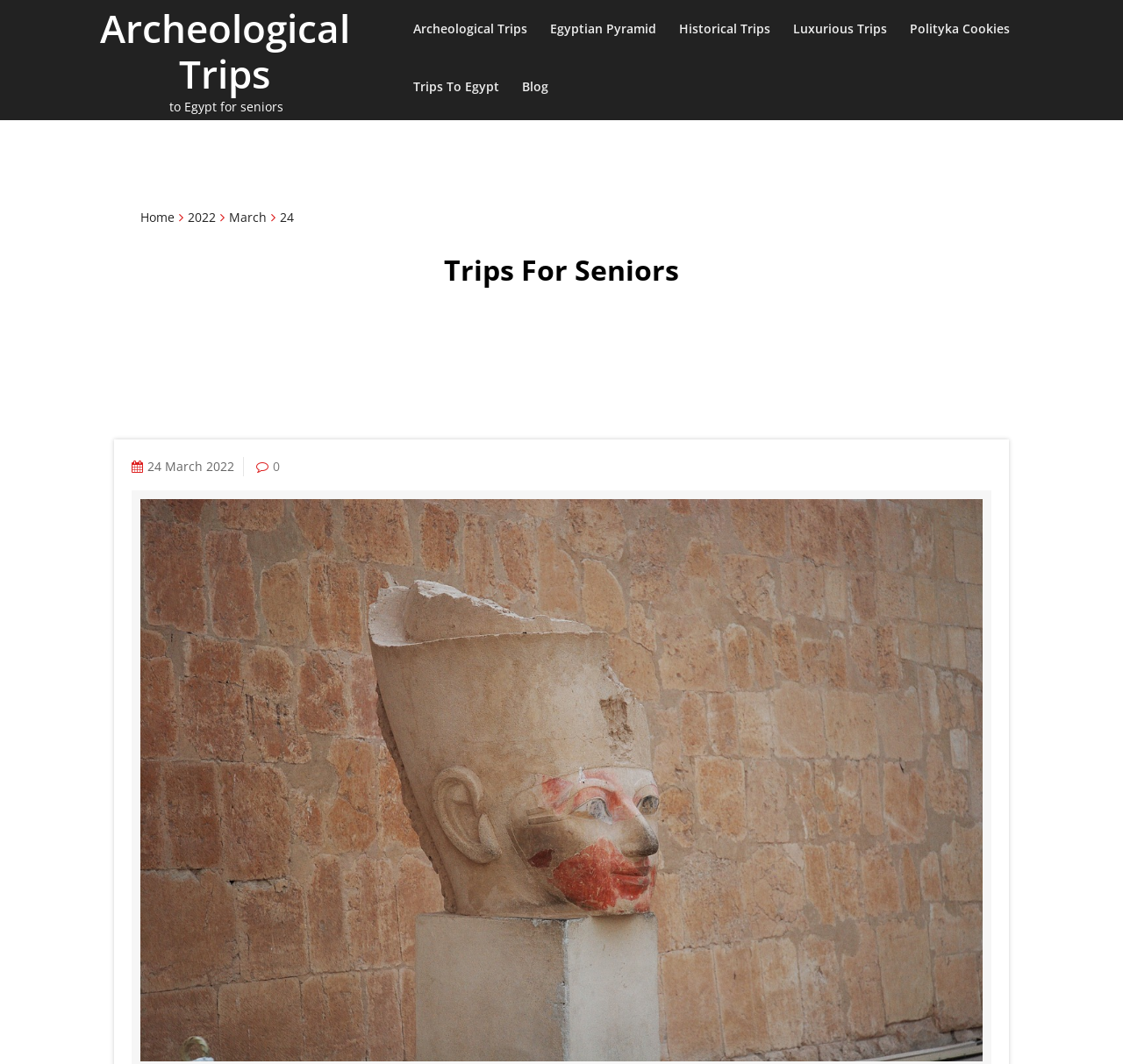Extract the bounding box coordinates for the UI element described as: "Trips to Egypt".

[0.362, 0.054, 0.451, 0.109]